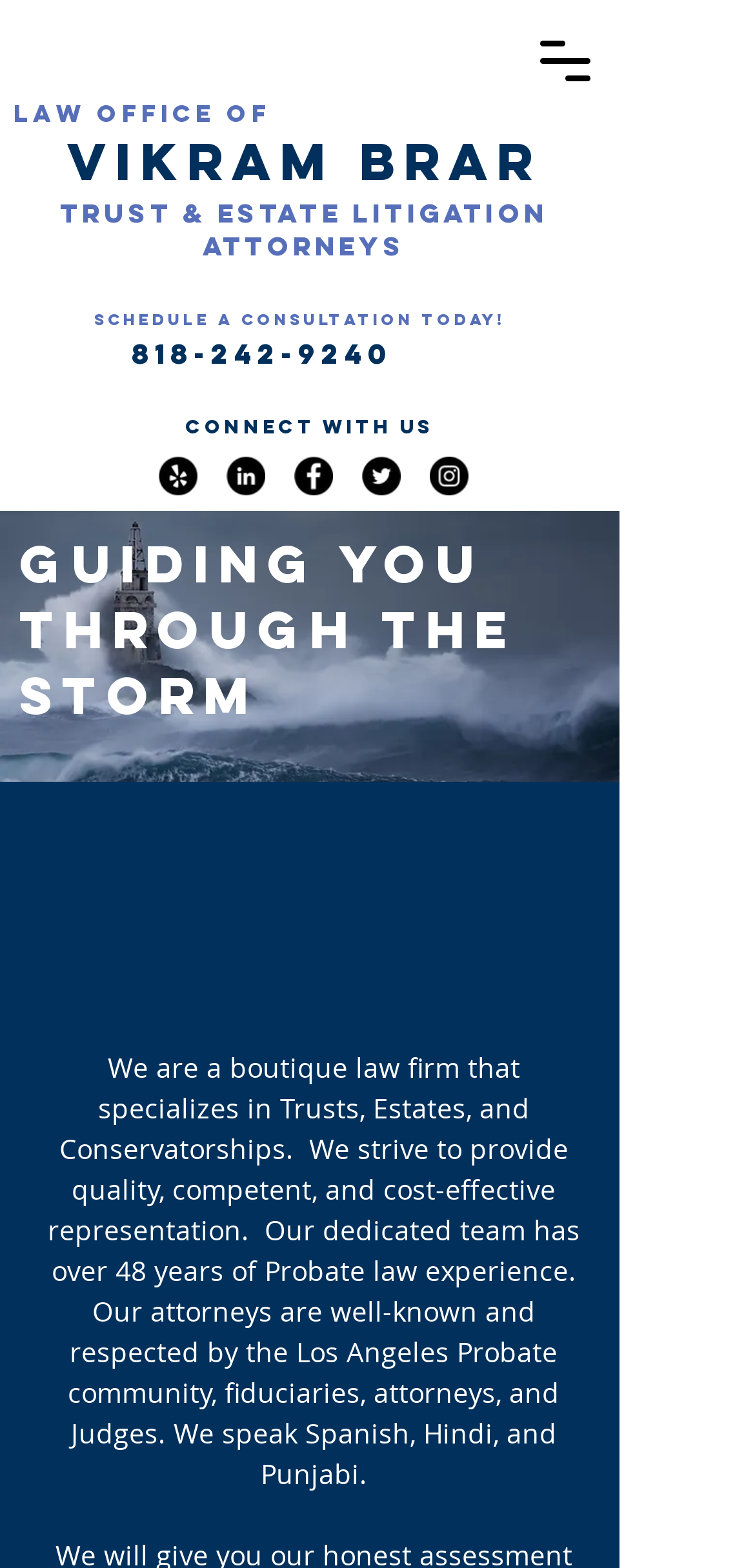Write an exhaustive caption that covers the webpage's main aspects.

This webpage is about the Law Office of Vikram Brar, a boutique law firm specializing in Trusts, Estates, and Conservatorships. At the top left, there is a navigation menu button. Next to it, a prominent call-to-action link "SCHEDULE A CONSULTATION TODAY!" is displayed. Below this, the law firm's phone number "818-242-9240" is shown as a heading, with a clickable link to the same number.

On the same horizontal level, a "connect with us" button is positioned. To its right, a social bar with five social media links is displayed, each accompanied by a corresponding icon image. These social media links are Yelp, LinkedIn, Facebook, Twitter, and Instagram, arranged from left to right.

Below the social bar, the law firm's name "LAW OFFICE OF VIKRAM BRAR" is displayed in a series of three headings, with "TRUST & ESTATE LITIGATION ATTORNEYS" being the third and final heading.

Further down, a section with a heading "Guiding You Through the storm" is displayed, followed by a region labeled "our_vision". Below this, an "ABOUT US" heading is shown, which introduces the law firm as a boutique firm specializing in Trusts, Estates, and Conservatorships. The firm's mission and expertise are described in a paragraph of text, mentioning their experience, language capabilities, and reputation in the Los Angeles Probate community.